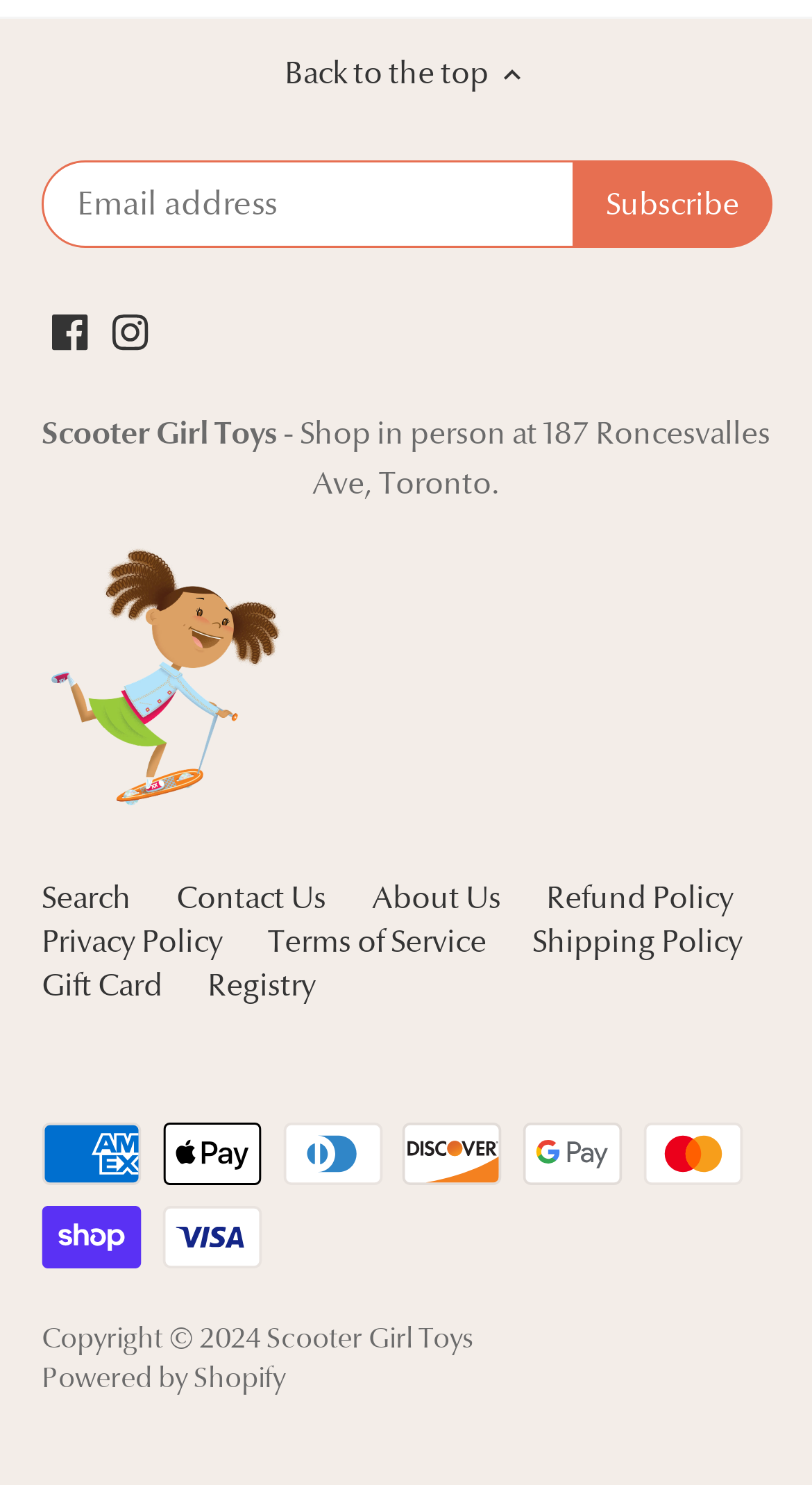What is the address of the physical store?
Please use the visual content to give a single word or phrase answer.

187 Roncesvalles Ave, Toronto